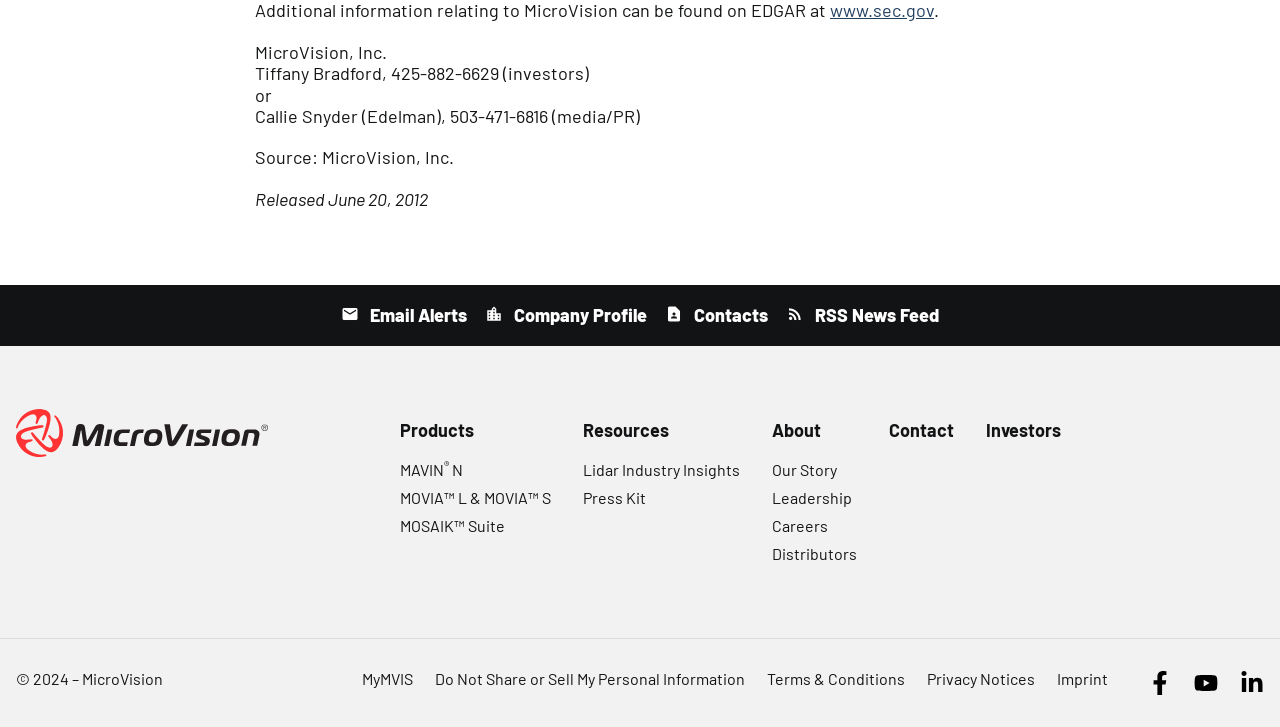What is the company name?
Look at the image and construct a detailed response to the question.

The company name is obtained from the StaticText element with the text 'MicroVision, Inc.' at the top of the webpage.